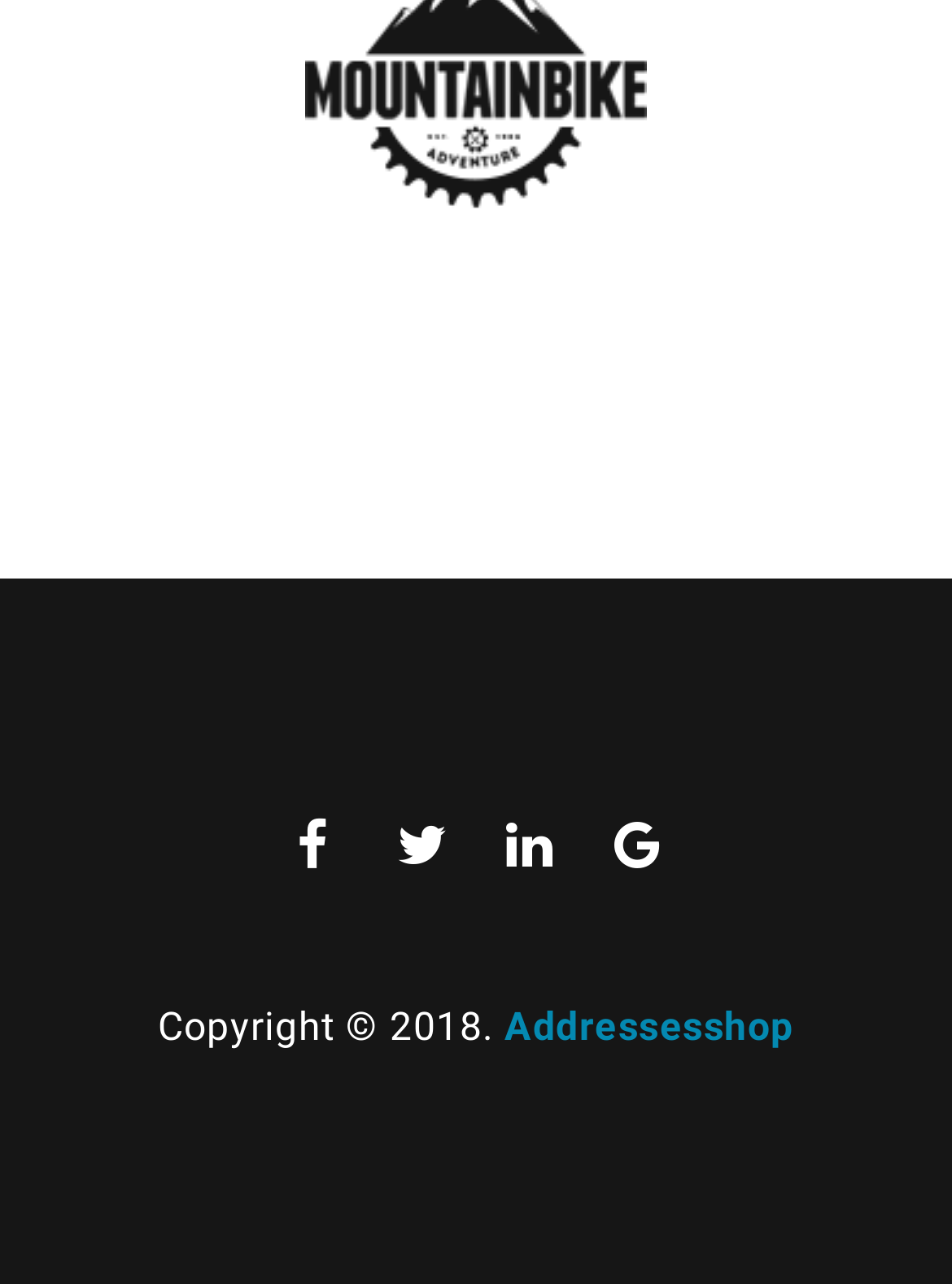What is the year of copyright?
Kindly offer a detailed explanation using the data available in the image.

I found the copyright information on the webpage, which is 'Copyright © 2018.'. The year of copyright is 2018.